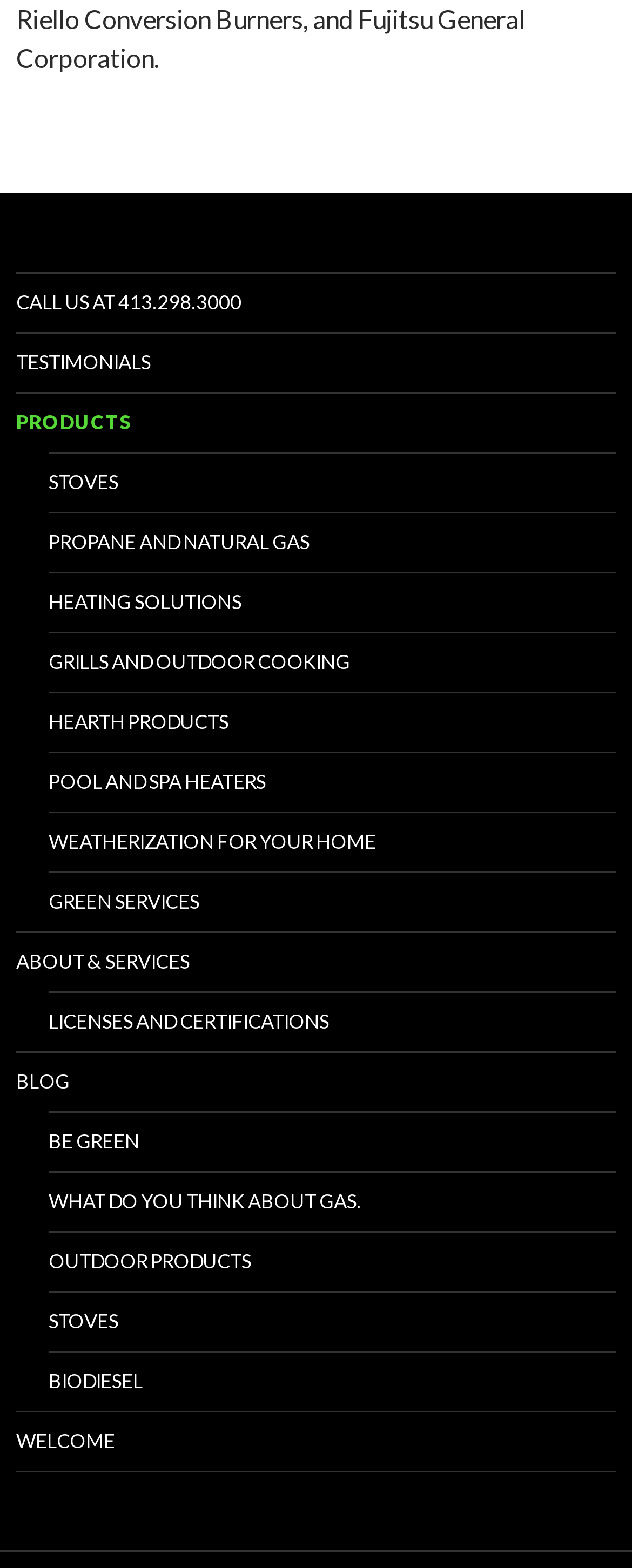How many outdoor-related links are there?
Use the screenshot to answer the question with a single word or phrase.

3